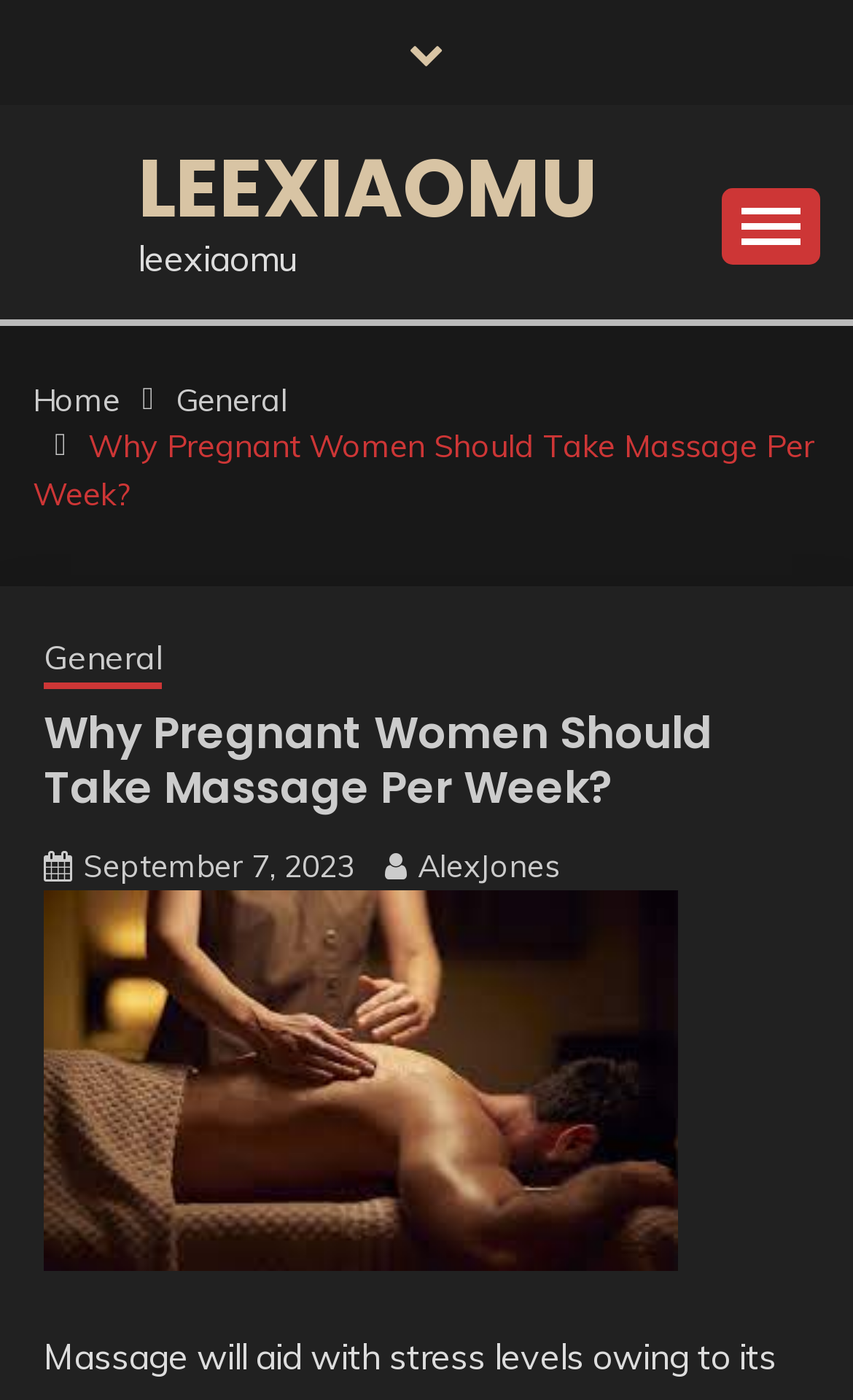For the given element description parent_node: Skip to content, determine the bounding box coordinates of the UI element. The coordinates should follow the format (top-left x, top-left y, bottom-right x, bottom-right y) and be within the range of 0 to 1.

[0.805, 0.927, 0.923, 0.991]